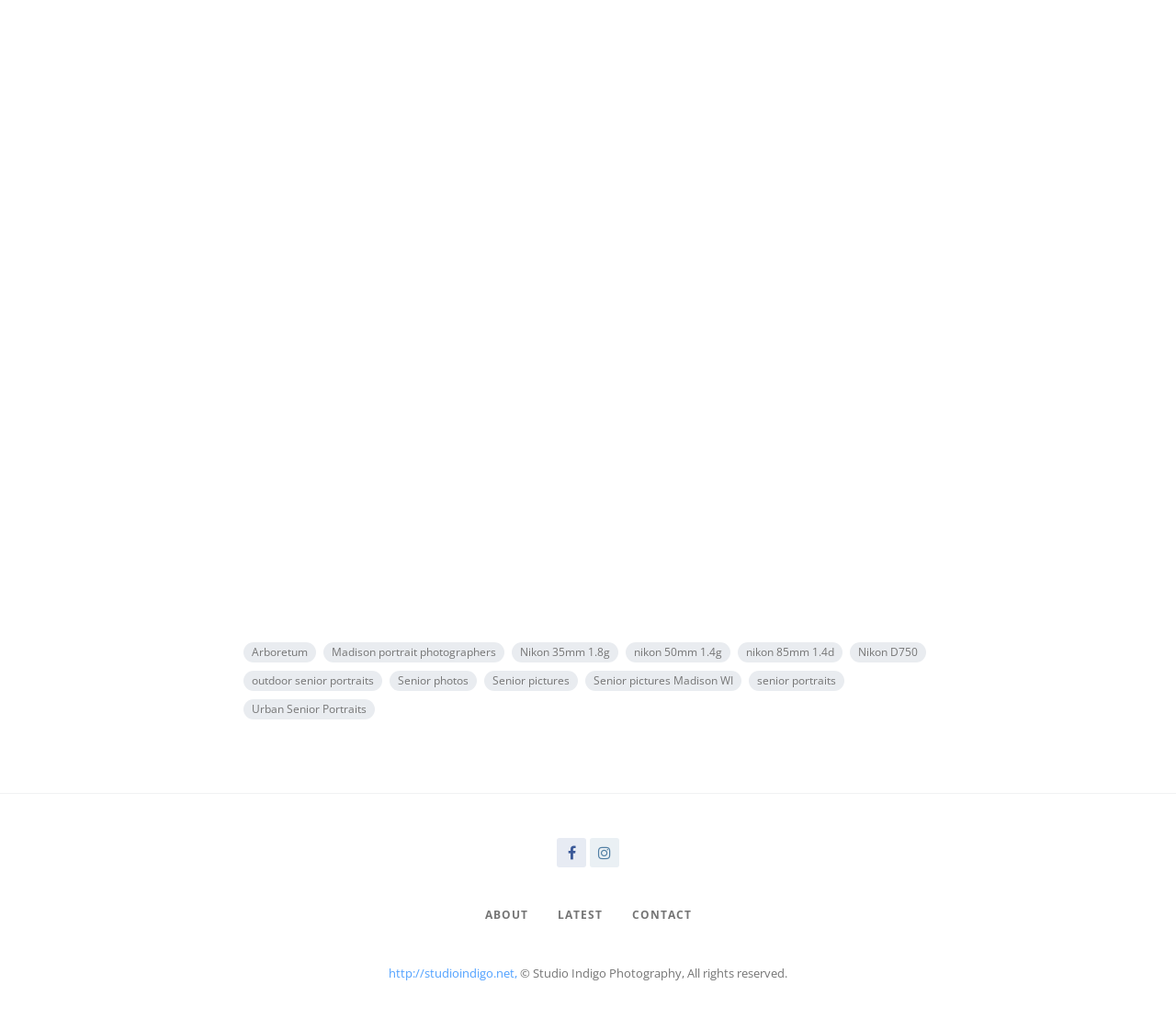Pinpoint the bounding box coordinates of the clickable area necessary to execute the following instruction: "Go to CONTACT page". The coordinates should be given as four float numbers between 0 and 1, namely [left, top, right, bottom].

[0.525, 0.871, 0.6, 0.906]